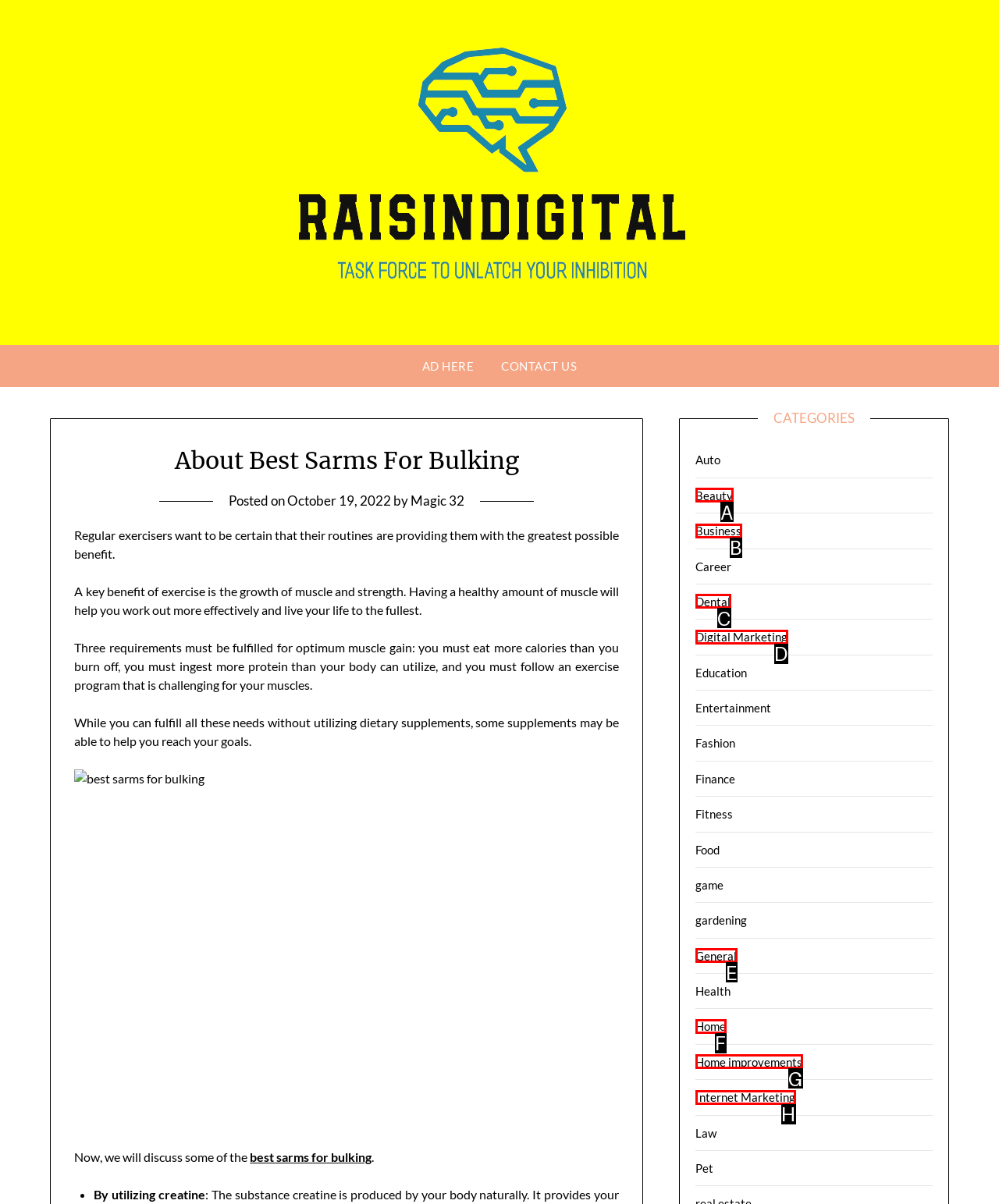Select the option that aligns with the description: Business
Respond with the letter of the correct choice from the given options.

B